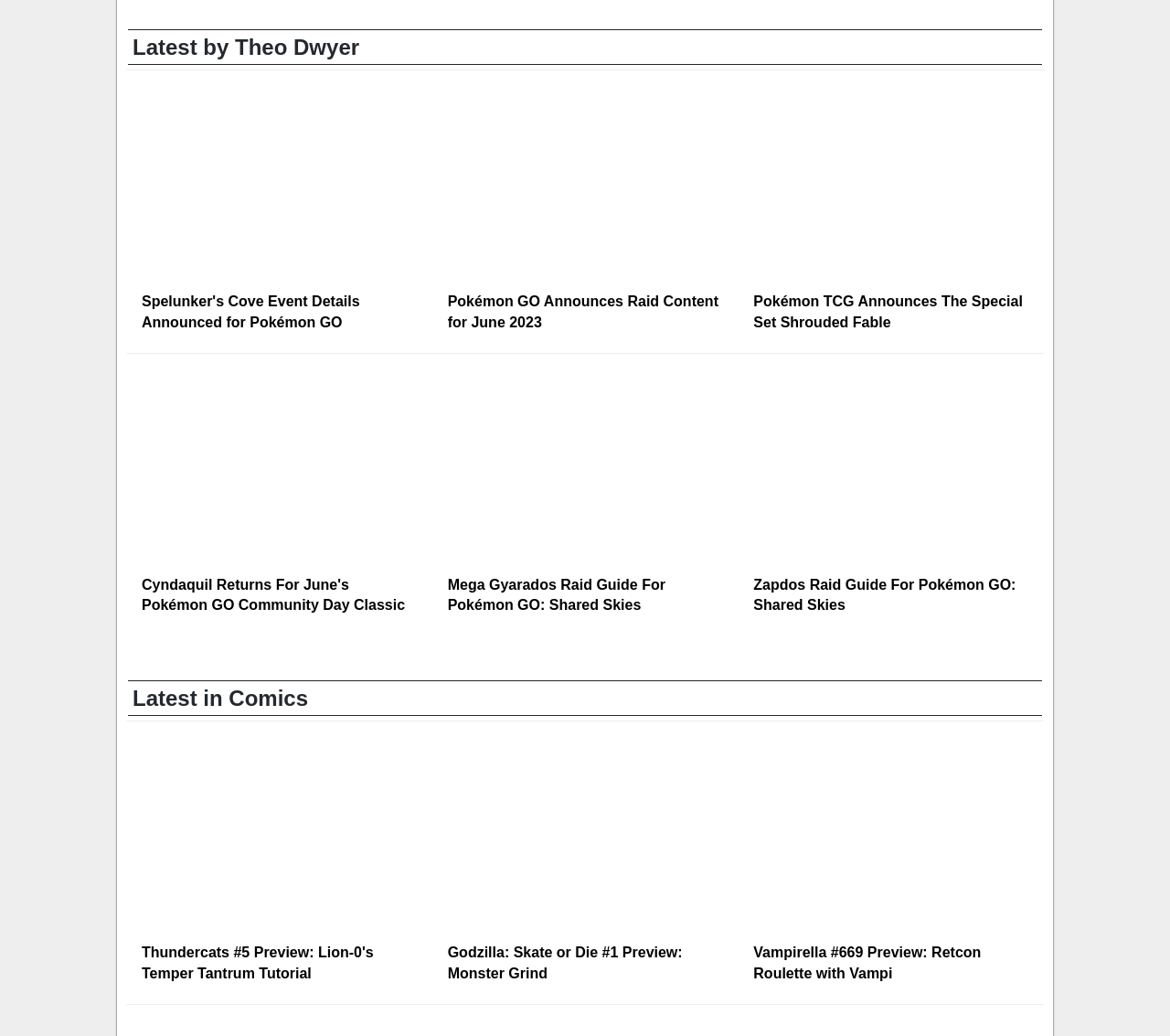Based on the image, please respond to the question with as much detail as possible:
What is the author of the latest article?

The latest article is indicated by the heading 'Latest by Theo Dwyer' at the top of the webpage, which suggests that Theo Dwyer is the author of the latest article.